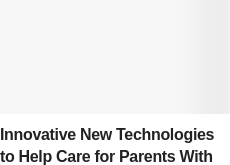Consider the image and give a detailed and elaborate answer to the question: 
What is the primary goal of the content?

The title and layout of the image suggest that the primary goal of the content is to provide caregivers with effective strategies and tools to enhance the quality of life for their loved ones living with dementia, indicating that the content aims to offer practical solutions.